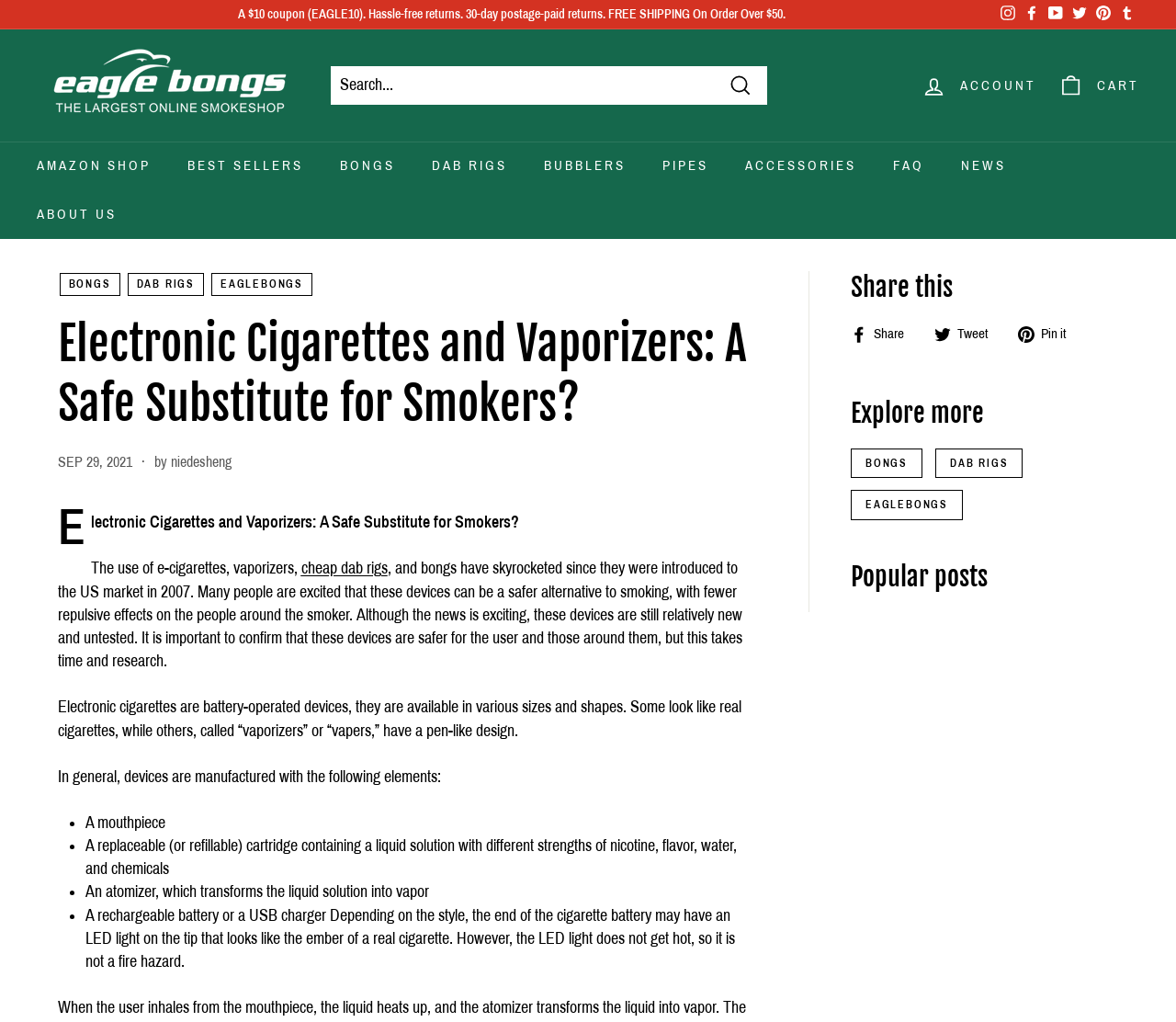Using the element description: "Dab Rigs", determine the bounding box coordinates for the specified UI element. The coordinates should be four float numbers between 0 and 1, [left, top, right, bottom].

[0.352, 0.138, 0.447, 0.186]